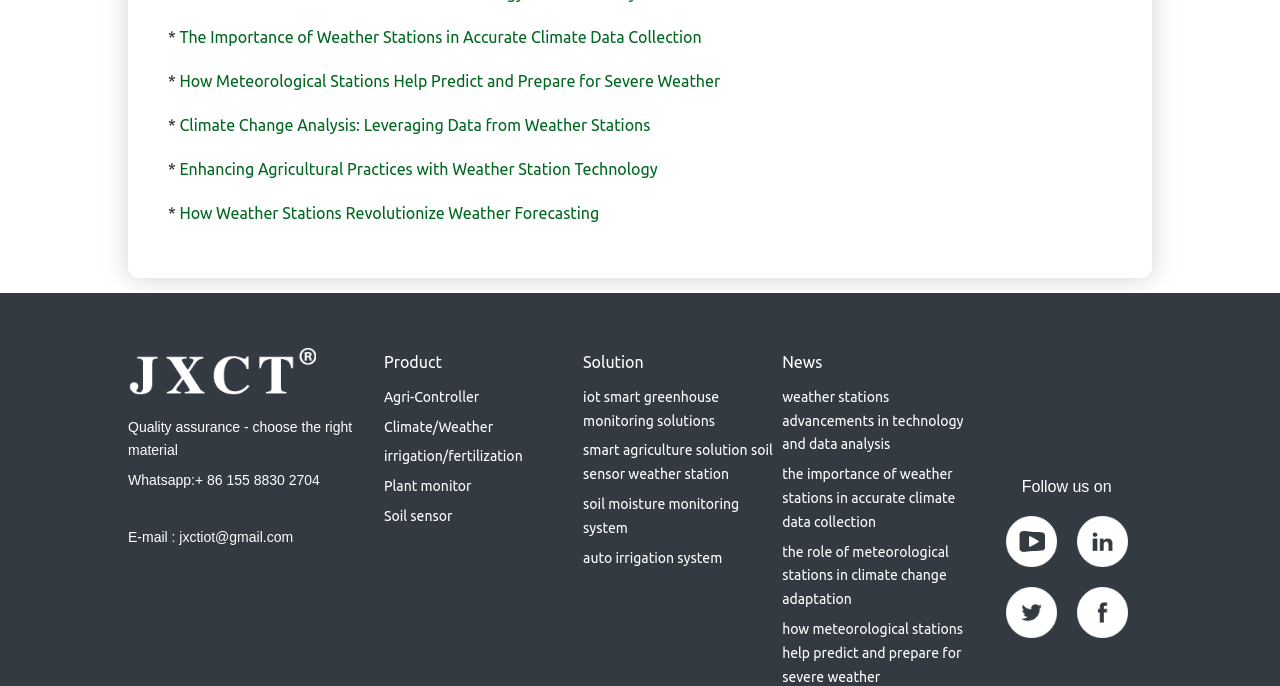What is the category of the 'iot smart greenhouse monitoring solutions'? Analyze the screenshot and reply with just one word or a short phrase.

Solution